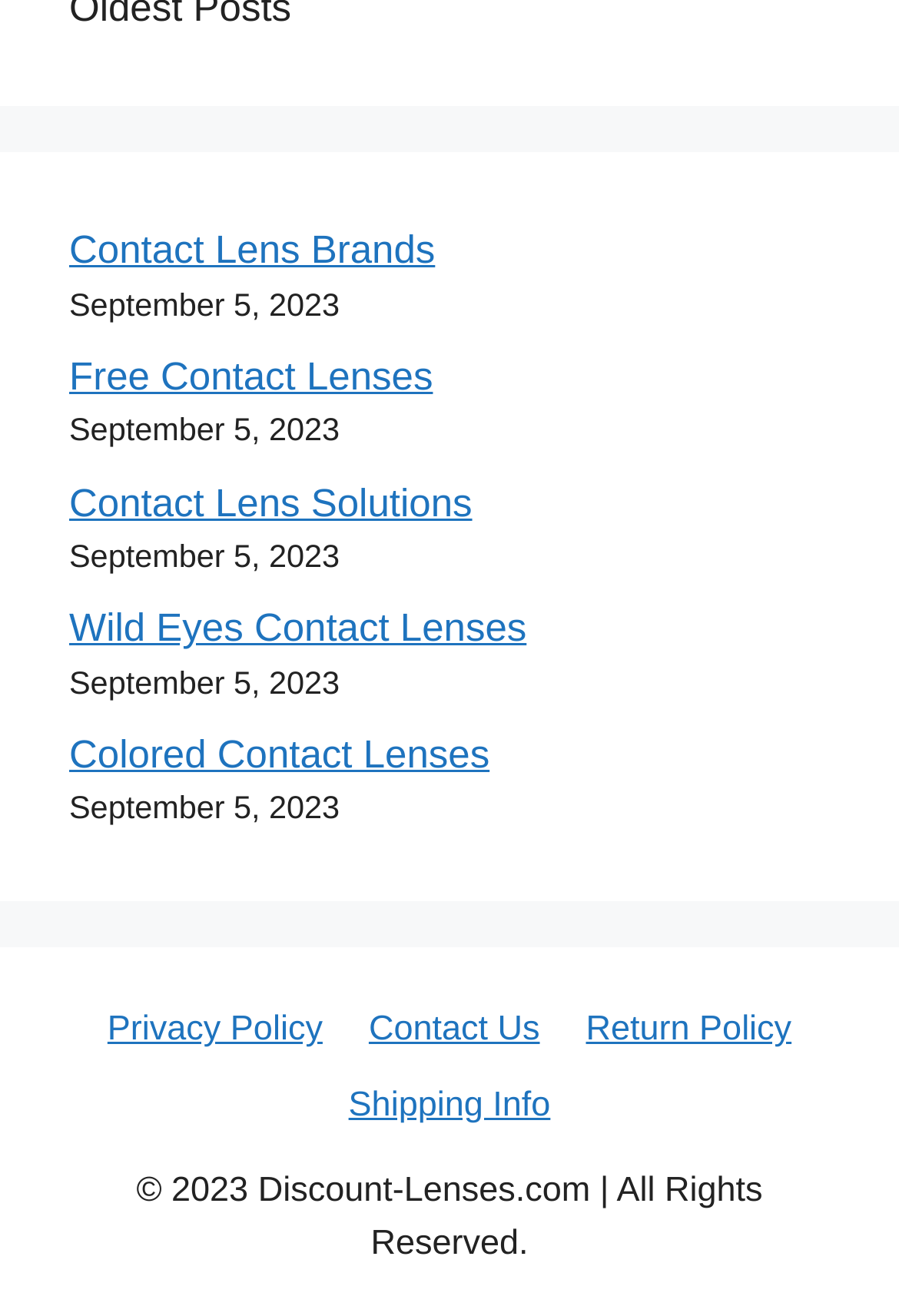Use a single word or phrase to answer the following:
Where is the 'Privacy Policy' link located?

At the bottom